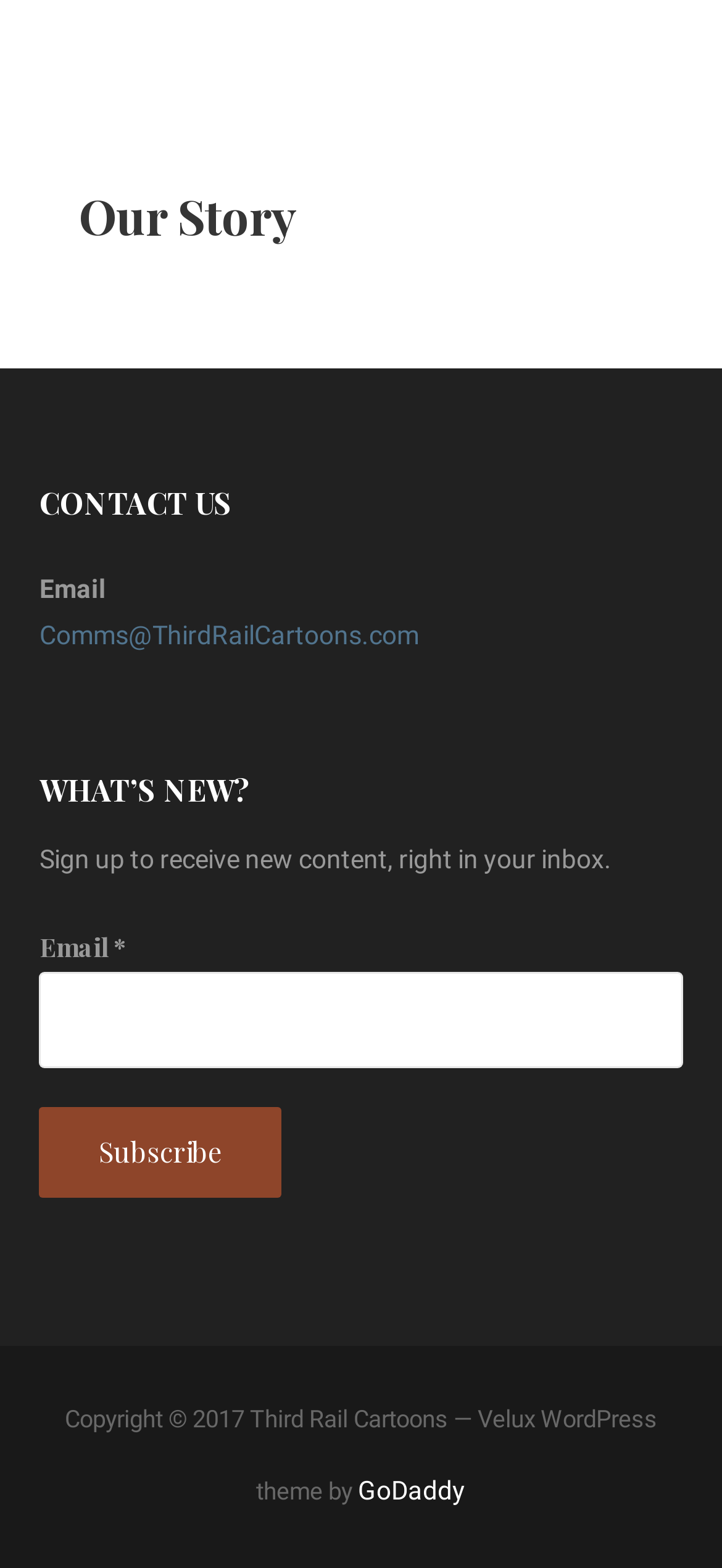Please find the bounding box for the UI component described as follows: "parent_node: Email * name="signup[email]"".

[0.055, 0.62, 0.945, 0.681]